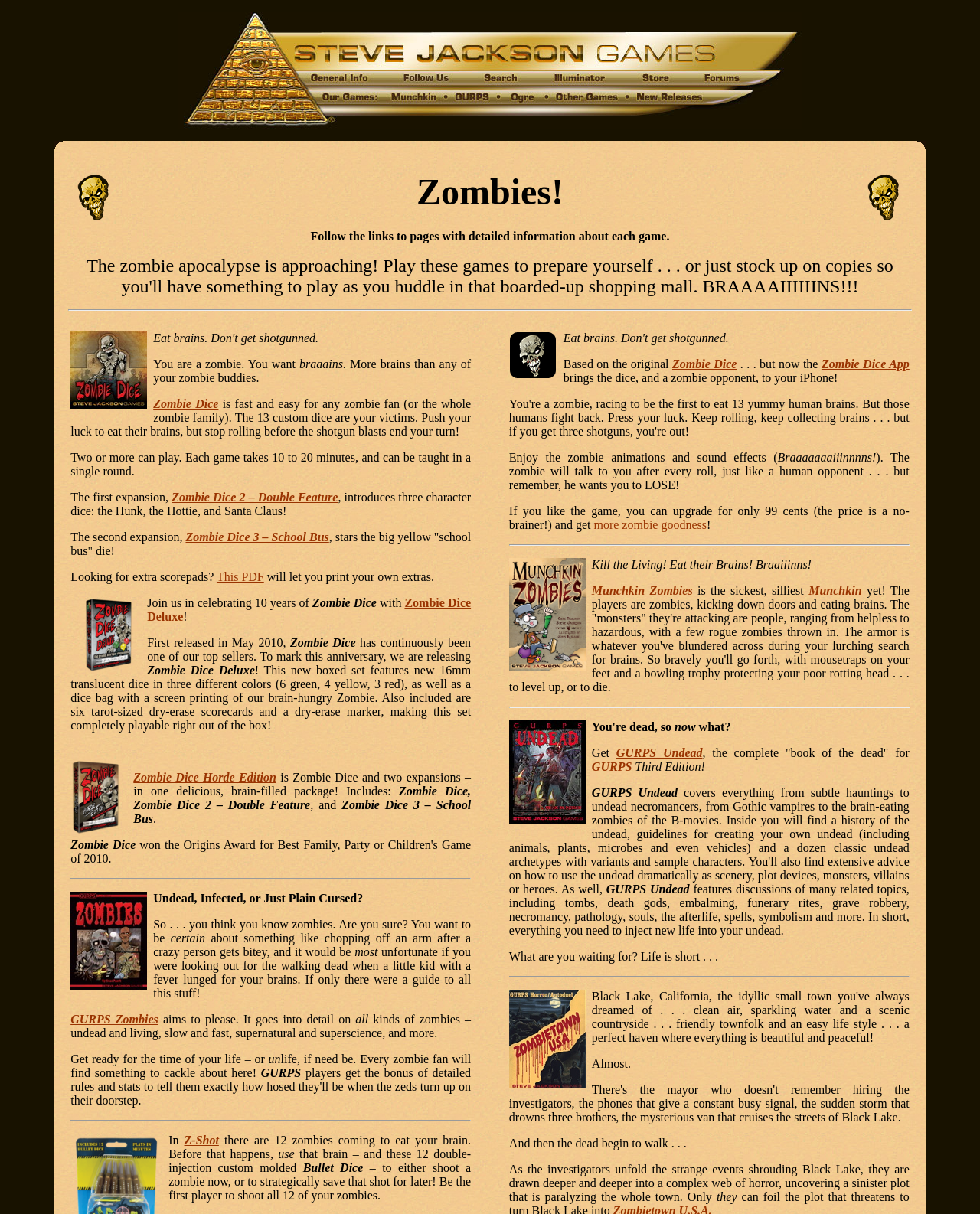Please identify the bounding box coordinates of the element that needs to be clicked to execute the following command: "Click the 'Zombie Dice' link". Provide the bounding box using four float numbers between 0 and 1, formatted as [left, top, right, bottom].

[0.156, 0.327, 0.223, 0.338]